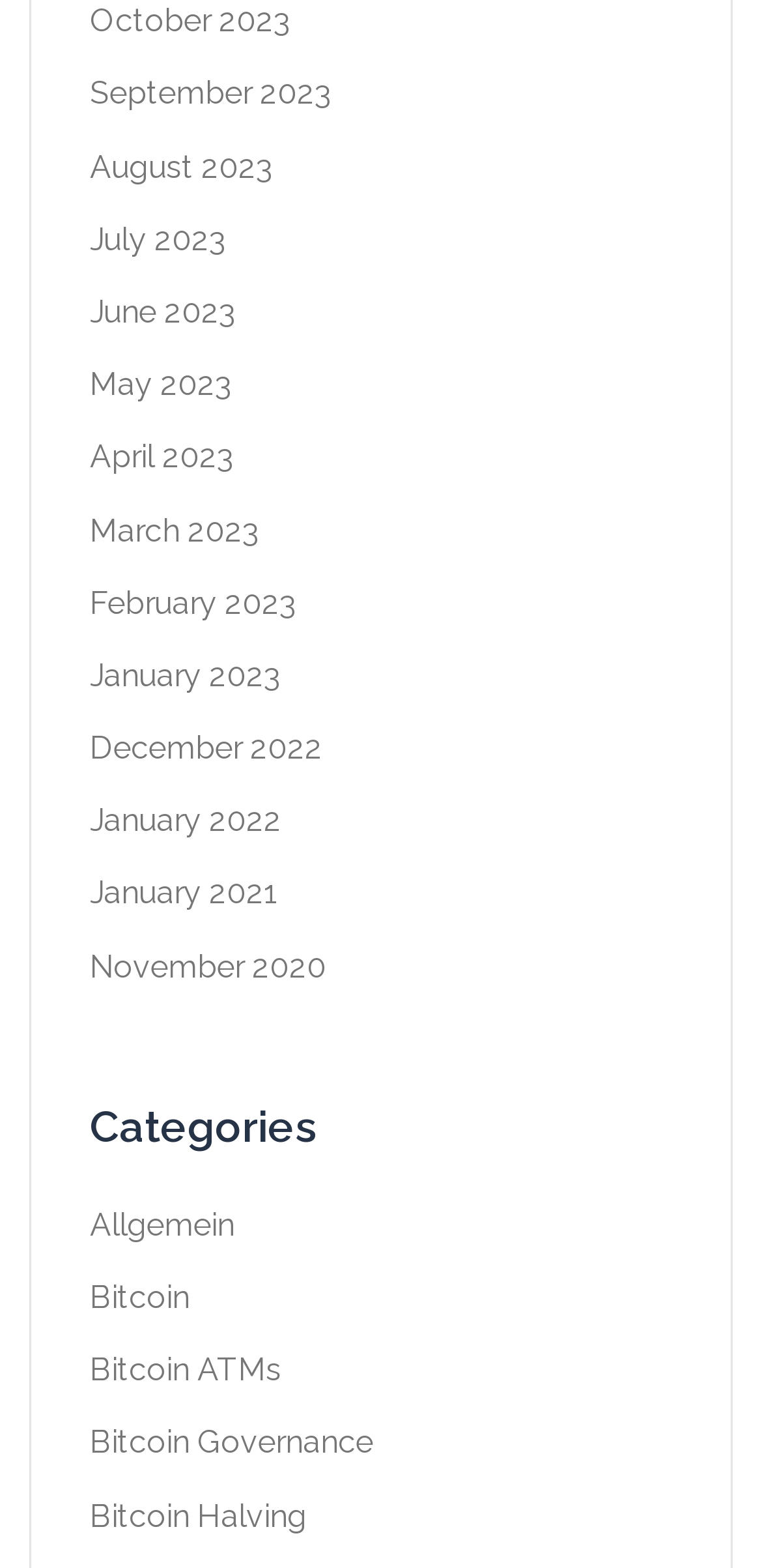What is the longest category name?
Look at the screenshot and provide an in-depth answer.

I looked at the list of categories and found that 'Bitcoin Governance' is the longest category name, which has 19 characters.